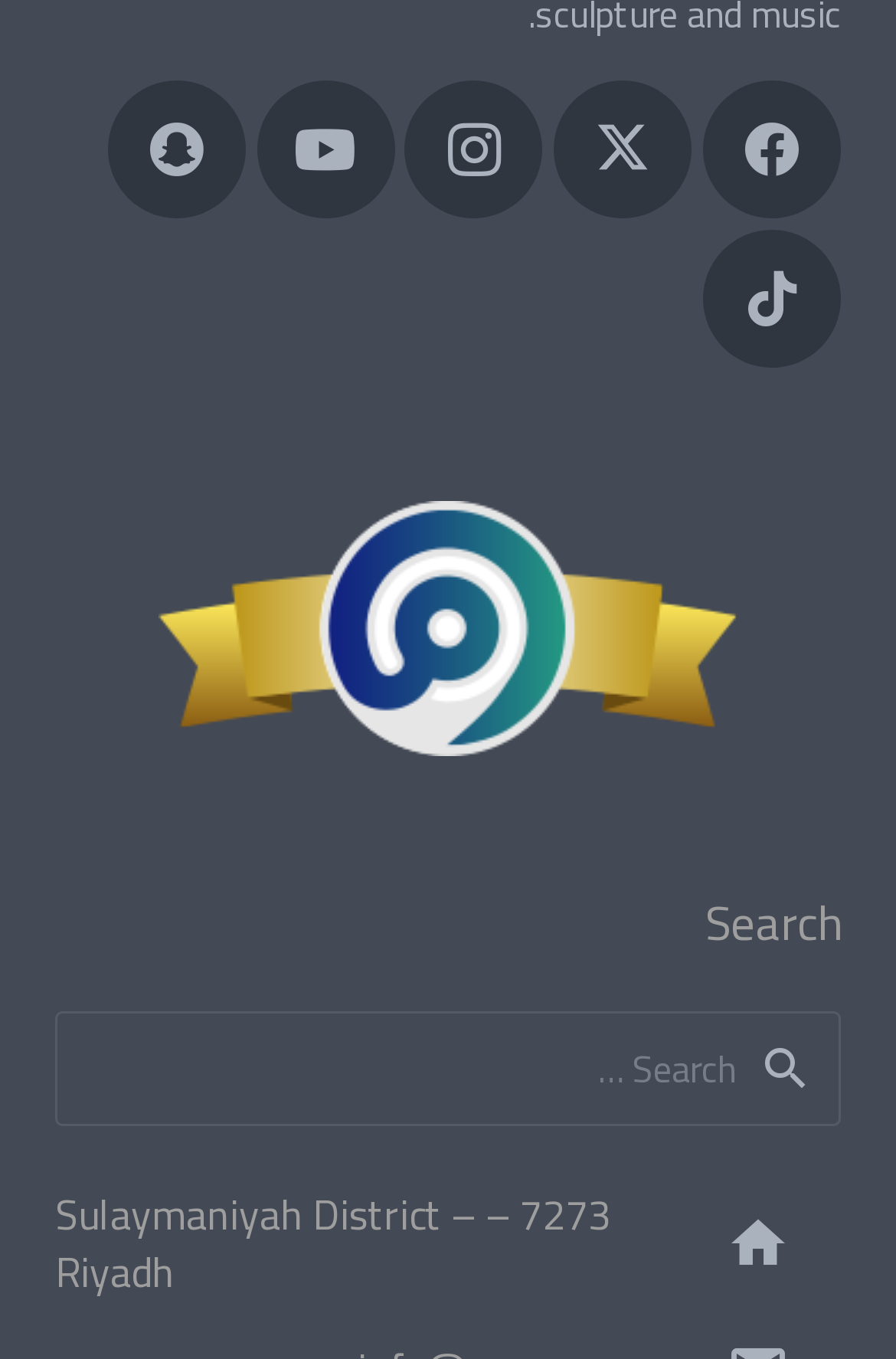Use a single word or phrase to answer the question: What is the text at the bottom of the webpage?

home